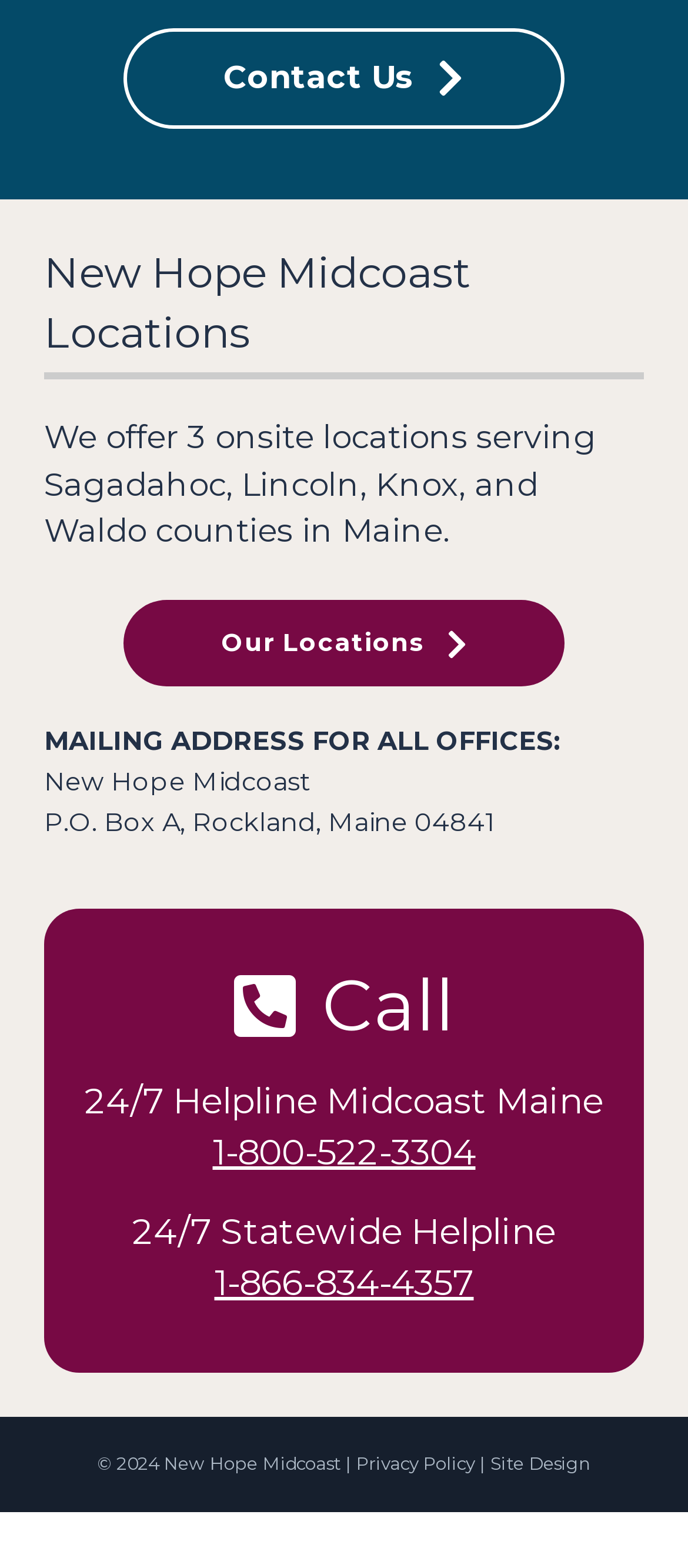Look at the image and give a detailed response to the following question: How many onsite locations are offered?

The number of onsite locations can be found in the static text 'We offer 3 onsite locations serving Sagadahoc, Lincoln, Knox, and Waldo counties in Maine.' with bounding box coordinates [0.064, 0.302, 0.867, 0.388].